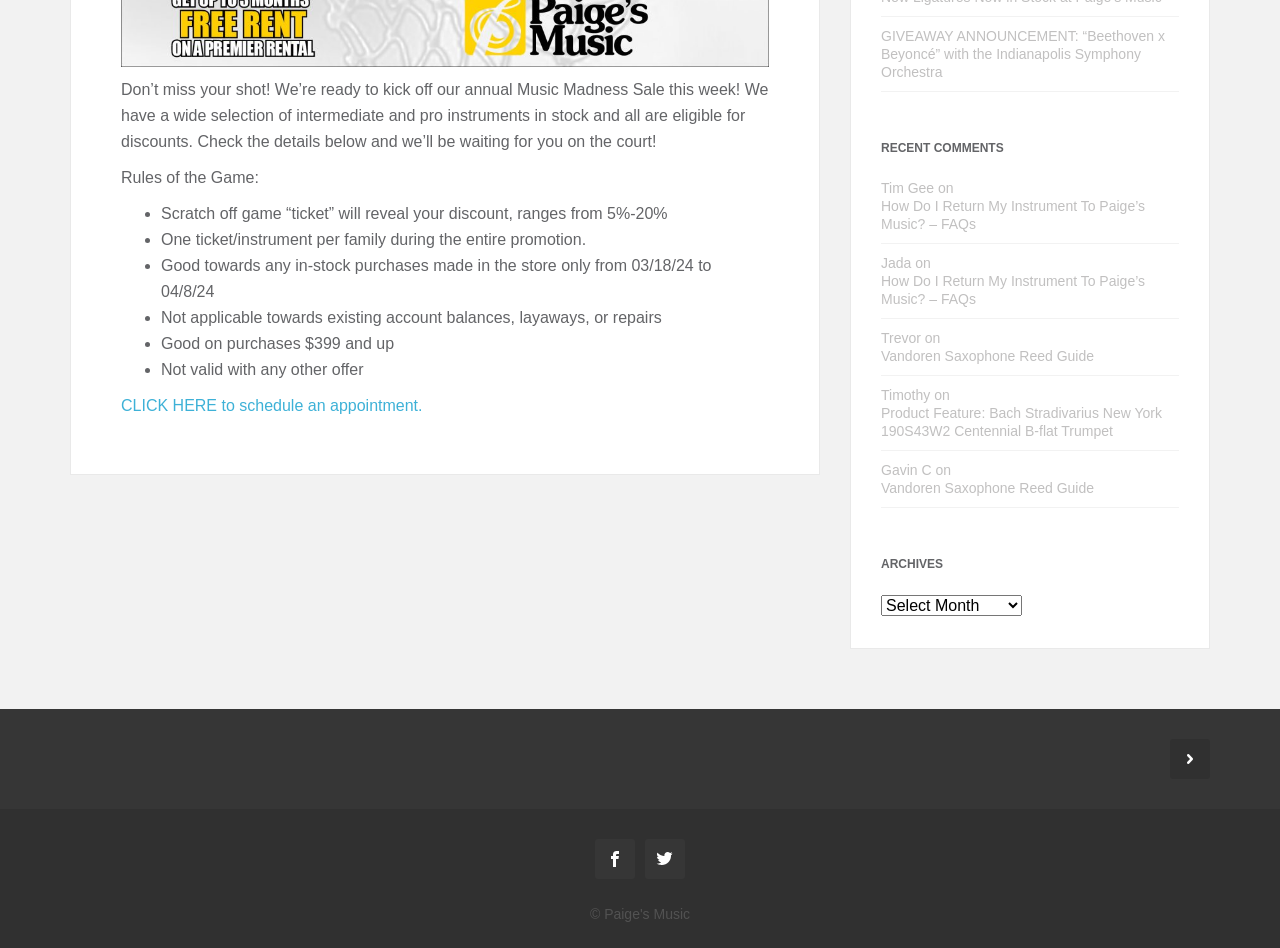Determine the bounding box for the UI element as described: "Vandoren Saxophone Reed Guide". The coordinates should be represented as four float numbers between 0 and 1, formatted as [left, top, right, bottom].

[0.688, 0.366, 0.921, 0.385]